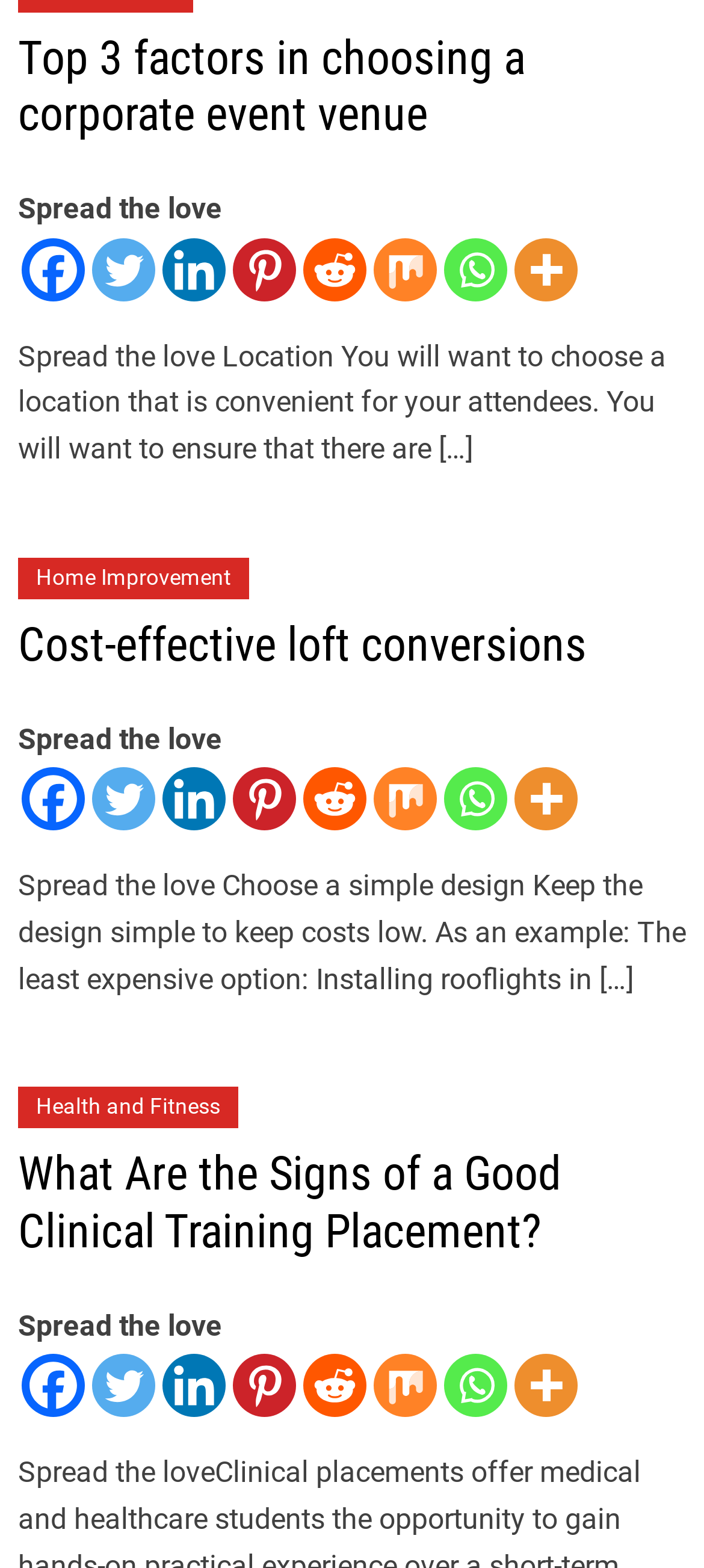Please predict the bounding box coordinates of the element's region where a click is necessary to complete the following instruction: "Click on the 'Top 3 factors in choosing a corporate event venue' link". The coordinates should be represented by four float numbers between 0 and 1, i.e., [left, top, right, bottom].

[0.026, 0.019, 0.746, 0.09]